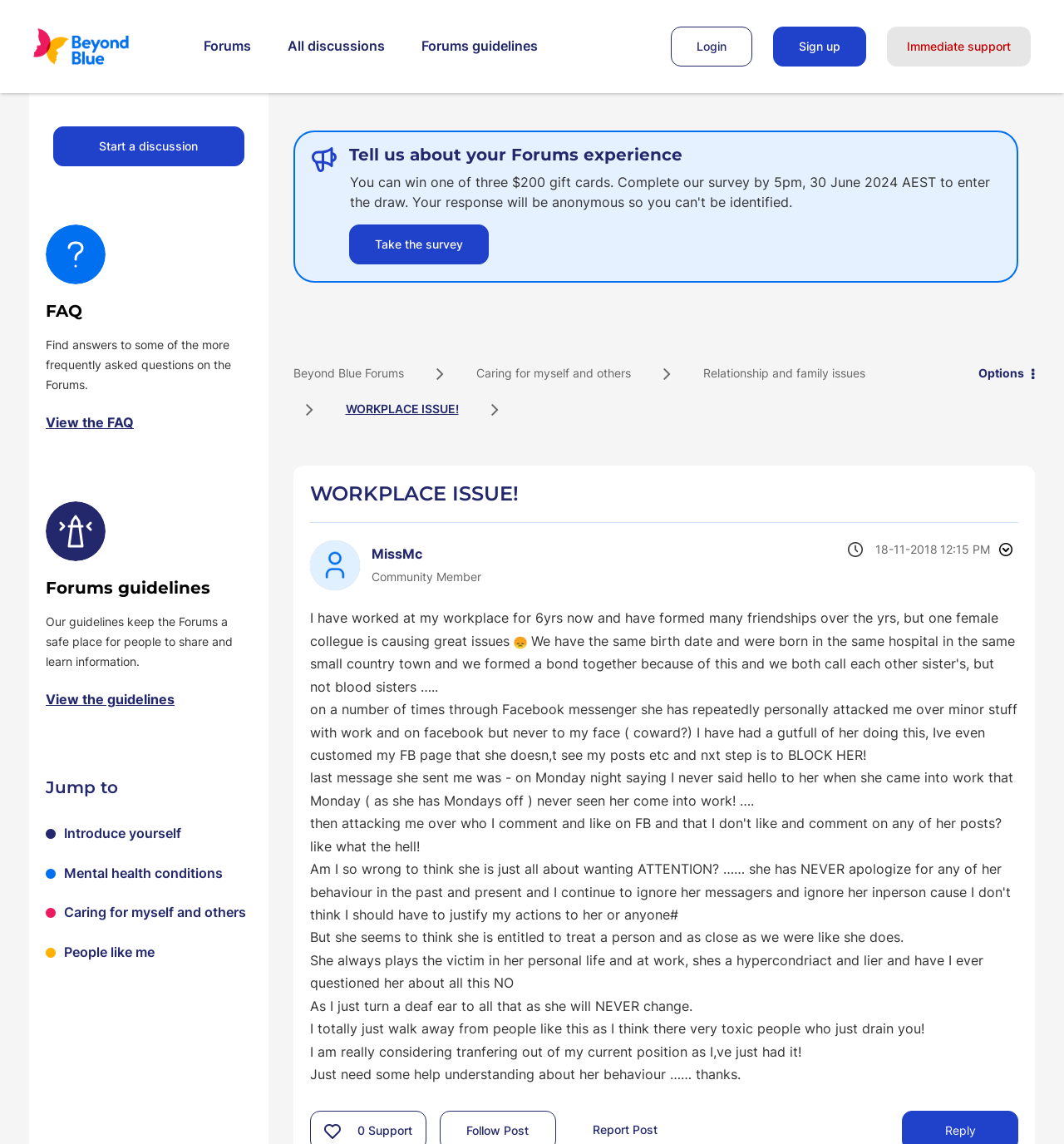Could you specify the bounding box coordinates for the clickable section to complete the following instruction: "View the FAQ"?

[0.043, 0.362, 0.126, 0.377]